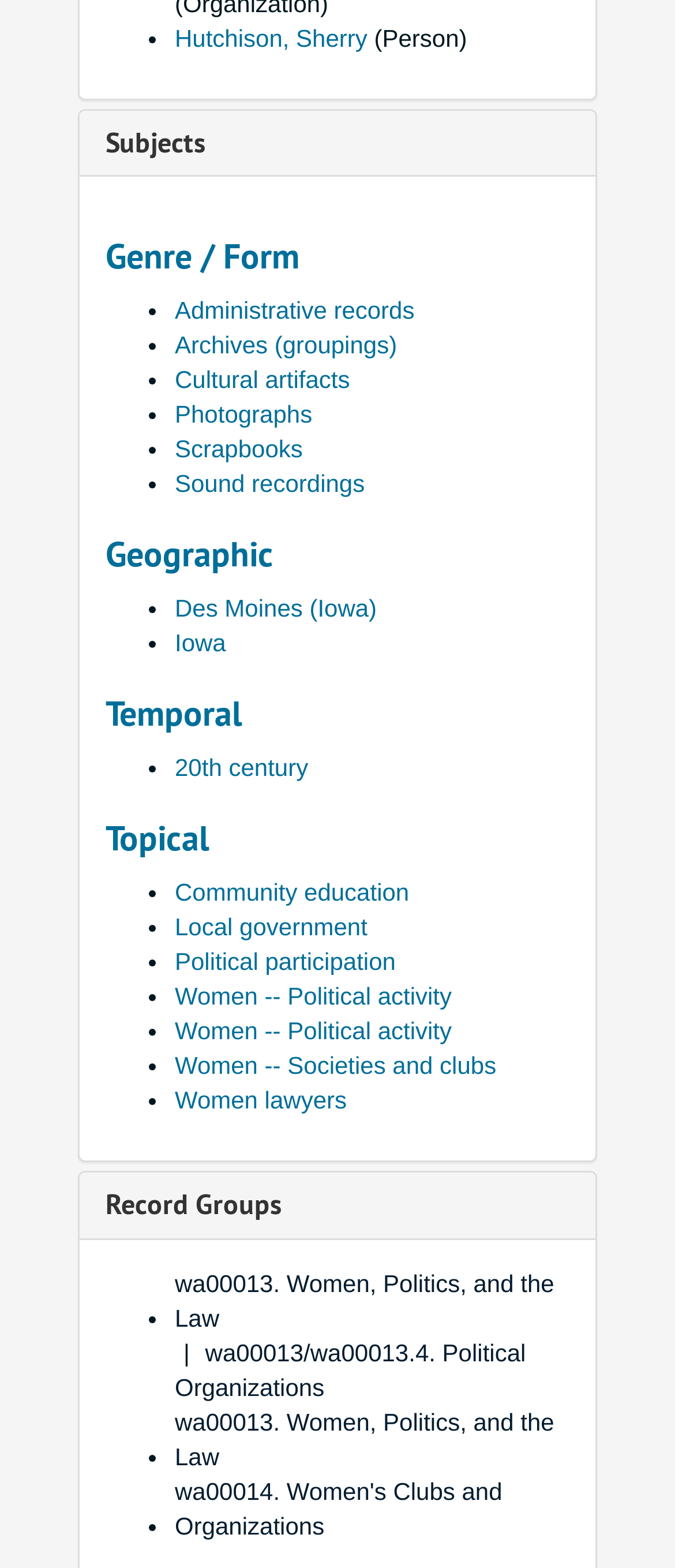Please indicate the bounding box coordinates for the clickable area to complete the following task: "Click on the 'Subjects' link". The coordinates should be specified as four float numbers between 0 and 1, i.e., [left, top, right, bottom].

[0.156, 0.079, 0.305, 0.103]